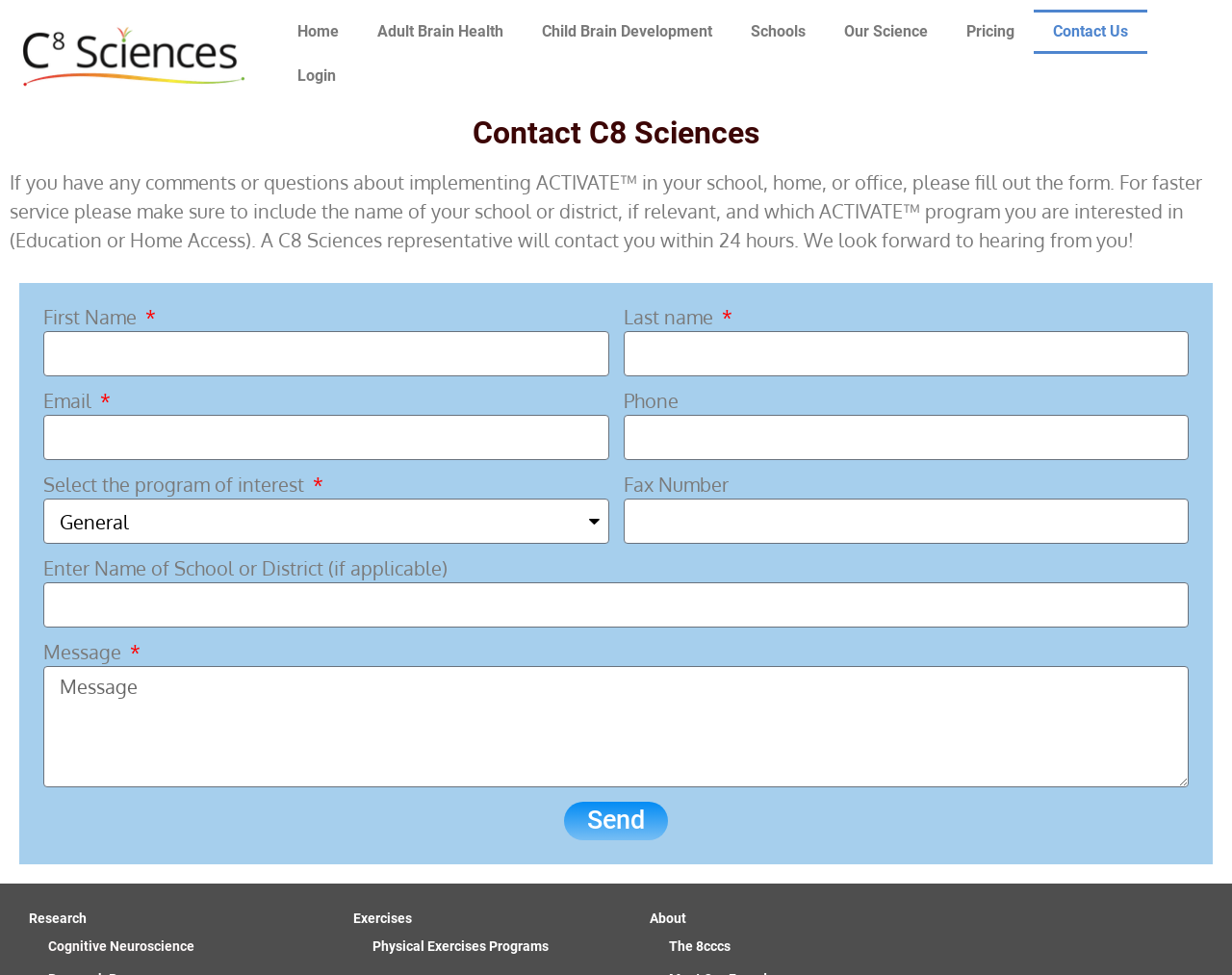Respond to the following question using a concise word or phrase: 
How many textboxes are there in the contact form?

7